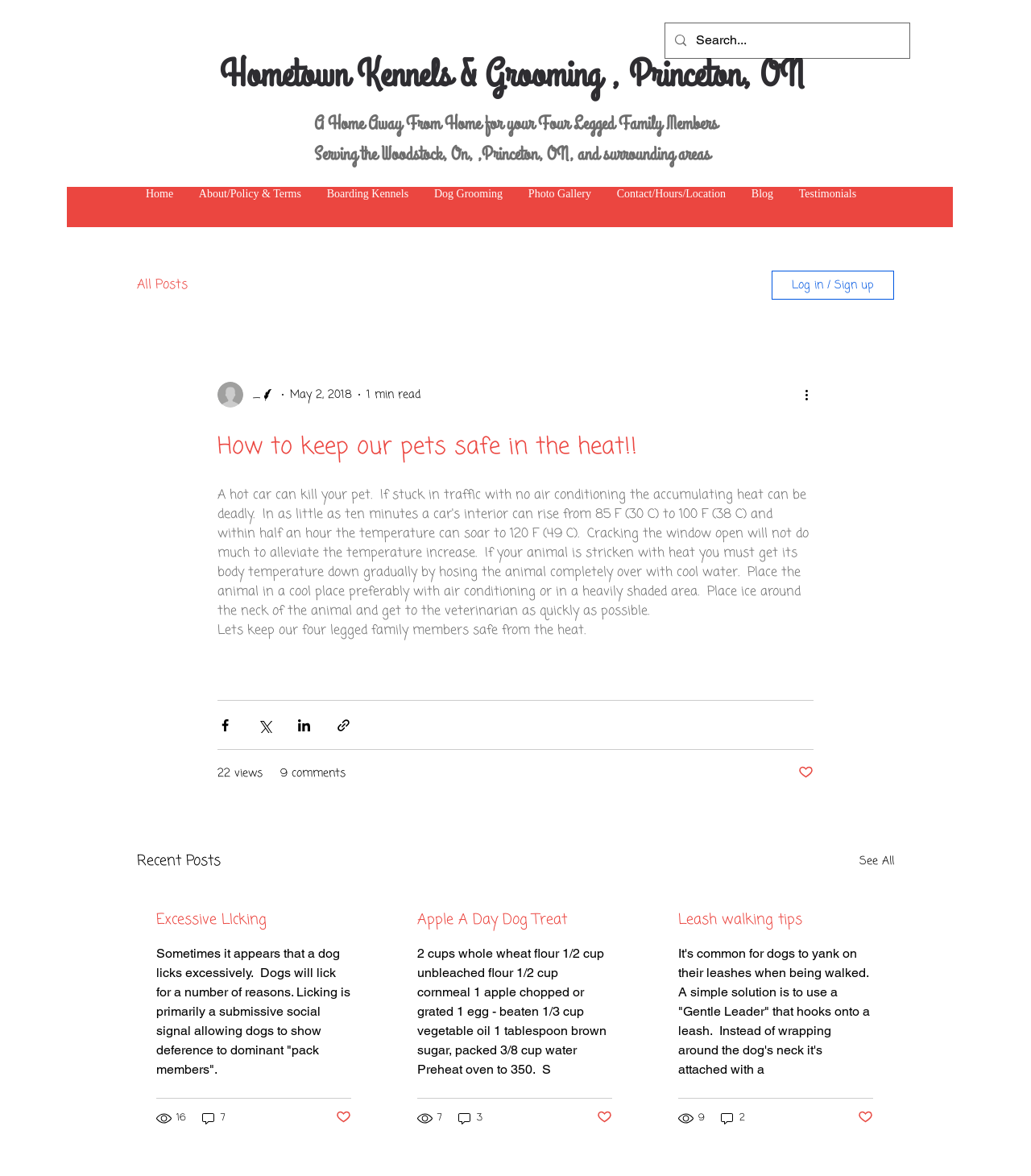Give a one-word or short phrase answer to the question: 
What is the name of the kennels and grooming service?

Hometown Kennels & Grooming